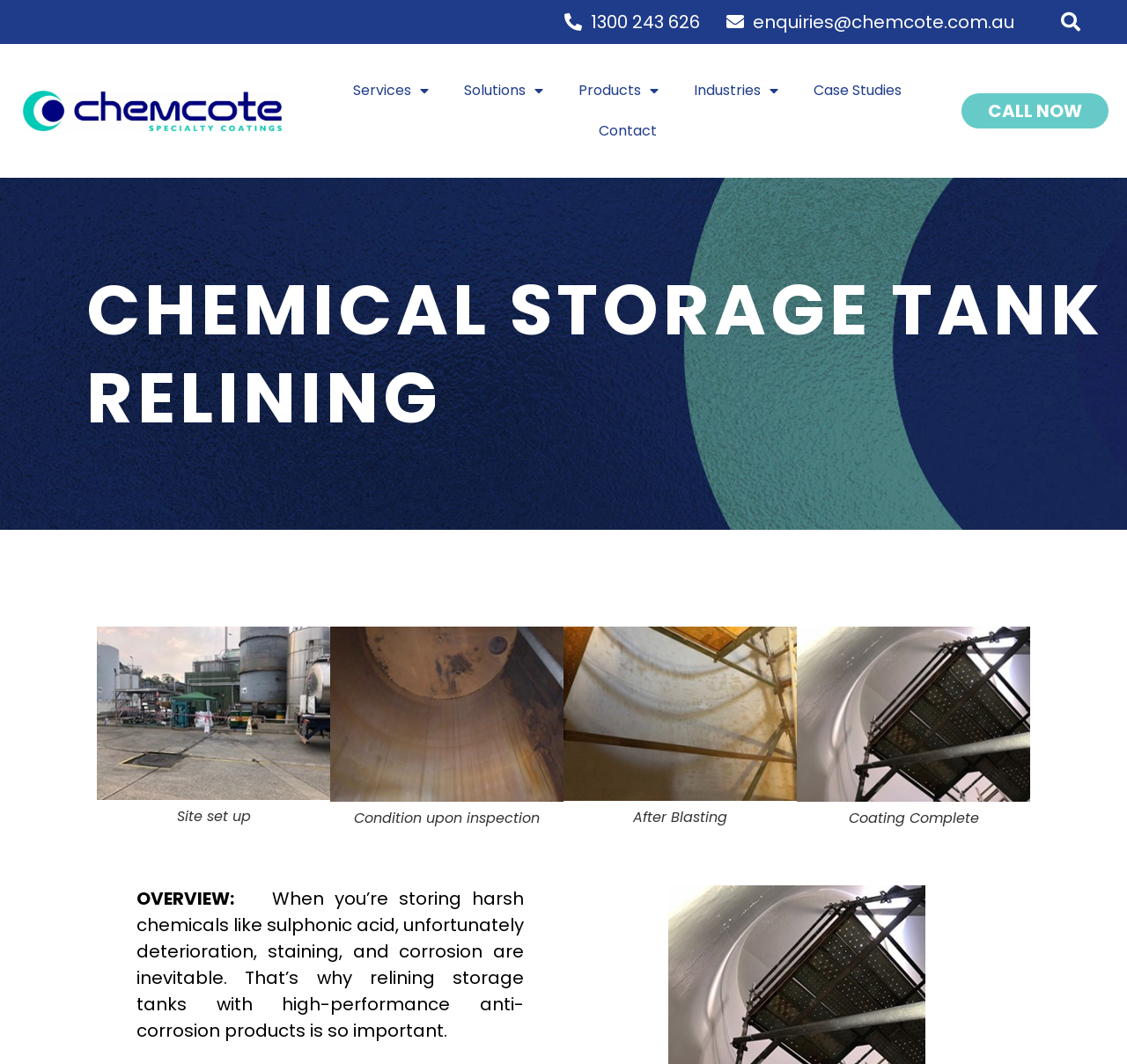What is the email address to contact?
Using the visual information, answer the question in a single word or phrase.

enquiries@chemcote.com.au